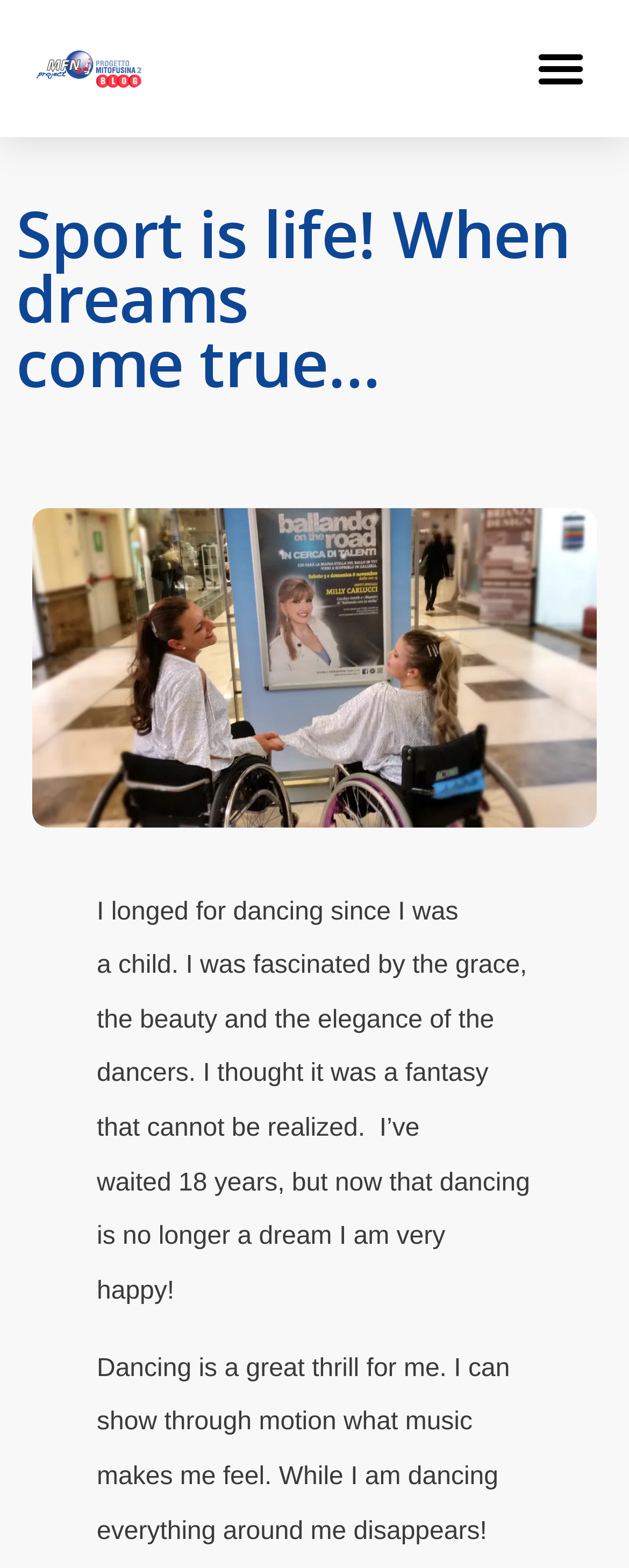Offer an in-depth caption of the entire webpage.

The webpage is about a personal story of pursuing a passion for dancing. At the top left of the page, there is a link. On the top right, there is a button labeled "Menu Toggle". Below the link, there is a heading that reads "Sport is life! When dreams come true…". 

To the right of the heading, there is an image with the caption "Ballo anch'io Progetto Mitofusina 2". Below the image, there is a blockquote that contains two paragraphs of text. The first paragraph describes the author's childhood fascination with dancing and how they thought it was an unattainable dream. However, after waiting 18 years, the author is now happy to be able to dance. 

The second paragraph expresses the author's joy and thrill of dancing, which allows them to convey their emotions through motion and forget about their surroundings. Overall, the webpage is a personal and heartfelt account of overcoming obstacles to pursue one's passion.